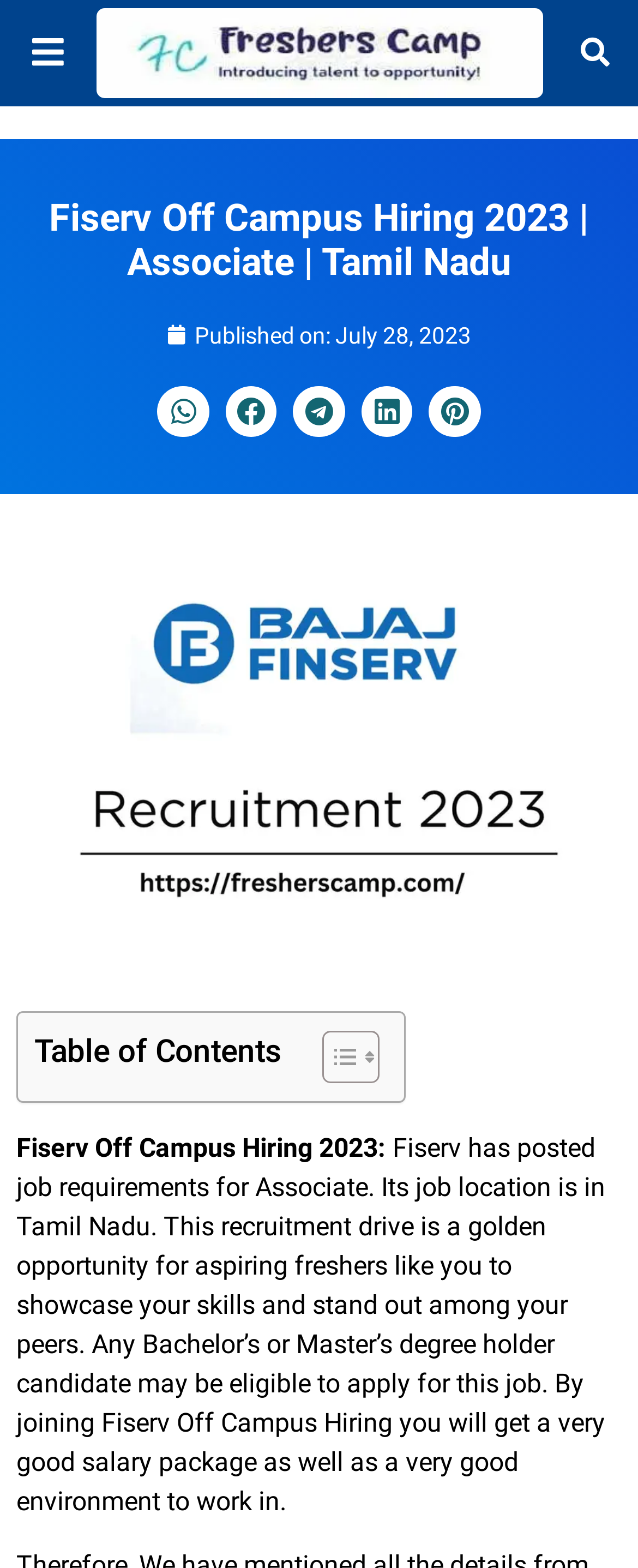Please indicate the bounding box coordinates for the clickable area to complete the following task: "Visit fresherscamp homepage". The coordinates should be specified as four float numbers between 0 and 1, i.e., [left, top, right, bottom].

[0.15, 0.005, 0.85, 0.062]